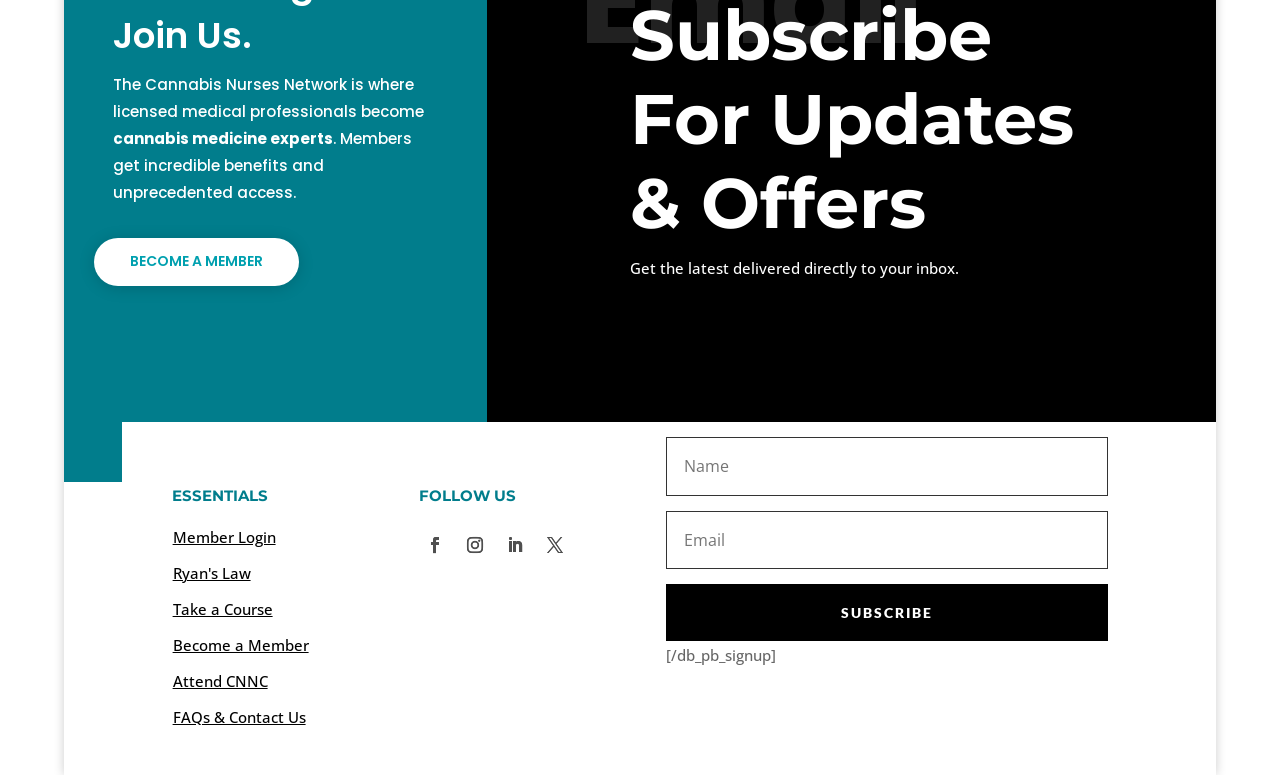Kindly provide the bounding box coordinates of the section you need to click on to fulfill the given instruction: "Take a course".

[0.135, 0.773, 0.213, 0.798]